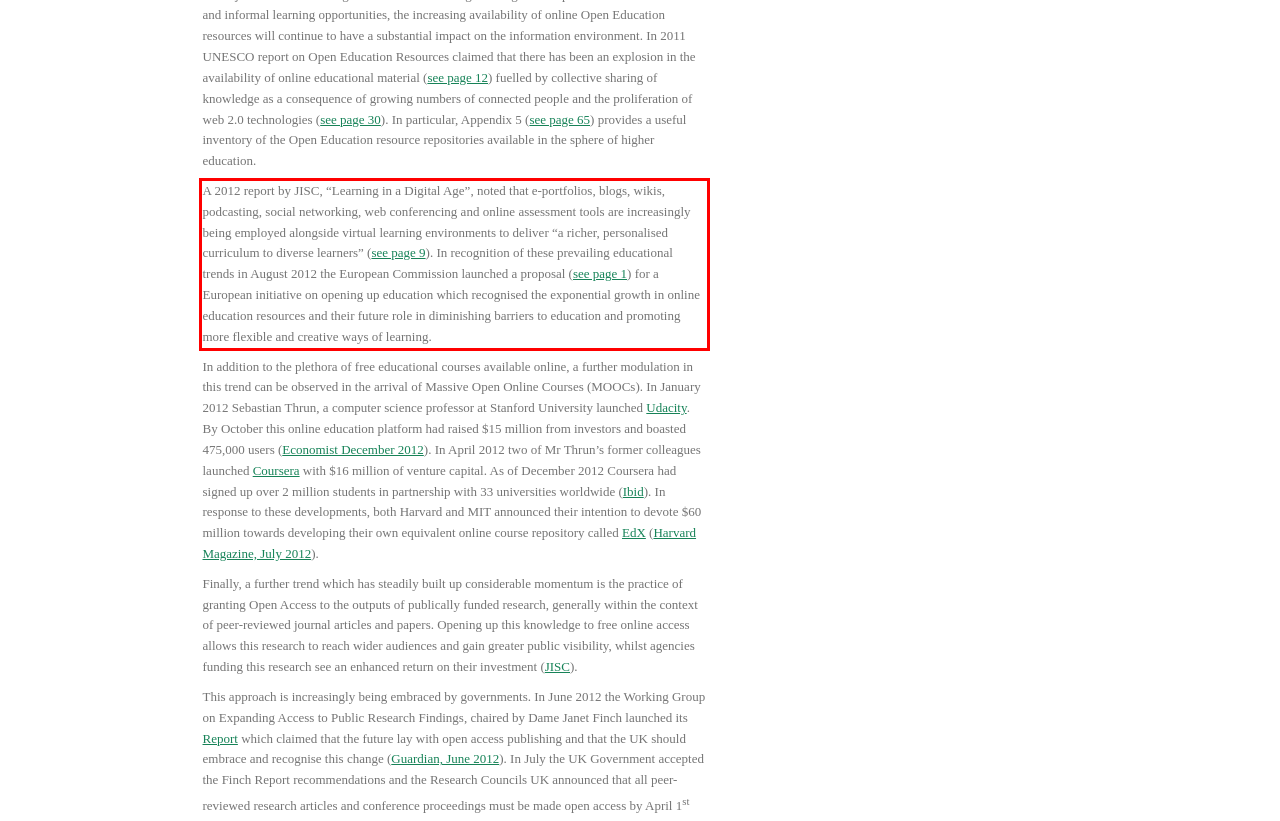Please look at the webpage screenshot and extract the text enclosed by the red bounding box.

A 2012 report by JISC, “Learning in a Digital Age”, noted that e-portfolios, blogs, wikis, podcasting, social networking, web conferencing and online assessment tools are increasingly being employed alongside virtual learning environments to deliver “a richer, personalised curriculum to diverse learners” (see page 9). In recognition of these prevailing educational trends in August 2012 the European Commission launched a proposal (see page 1) for a European initiative on opening up education which recognised the exponential growth in online education resources and their future role in diminishing barriers to education and promoting more flexible and creative ways of learning.